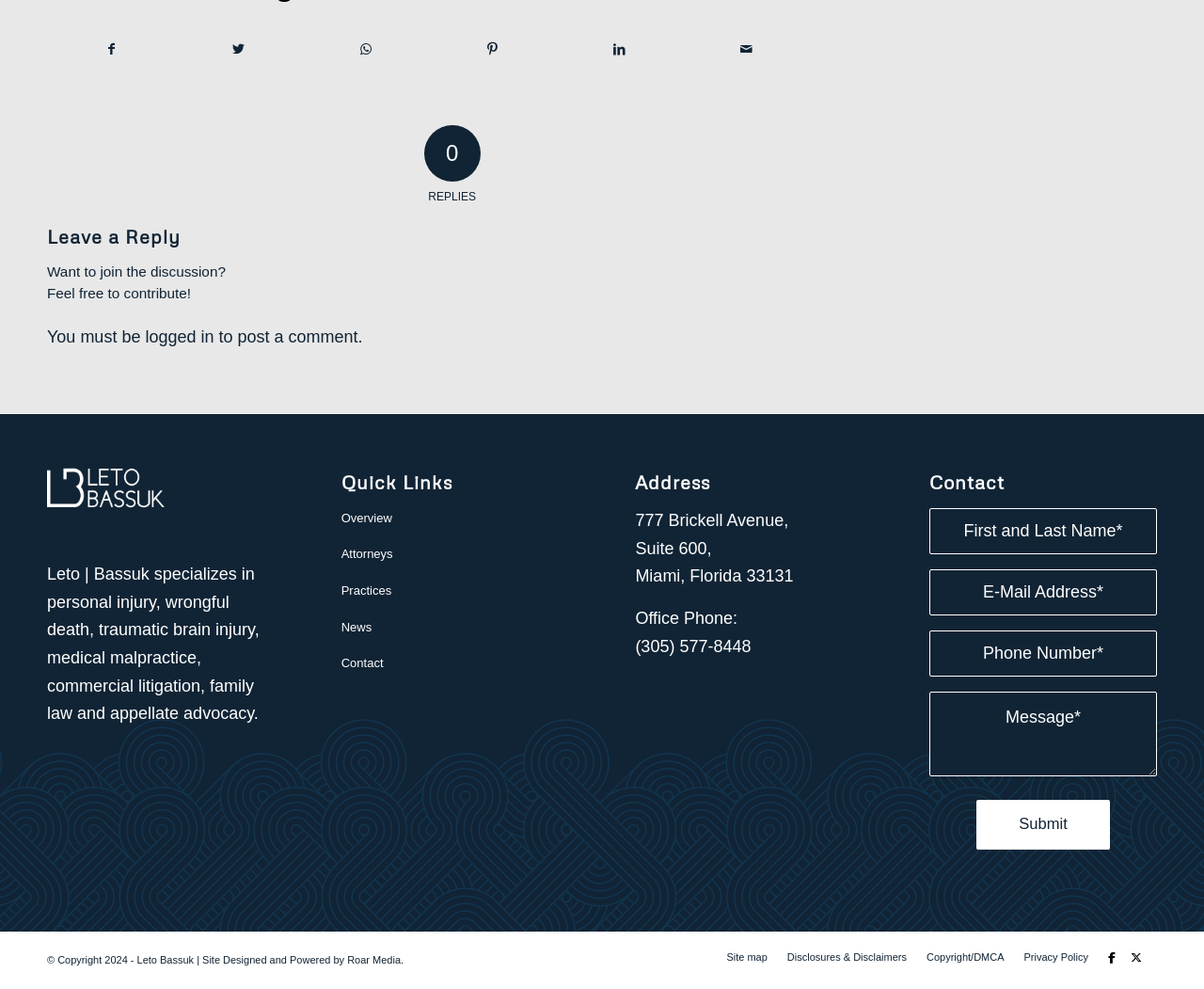Please analyze the image and give a detailed answer to the question:
What is the phone number of the law firm's office?

I found the phone number by looking at the 'Address' section of the webpage, which is located at the bottom left corner. The phone number is written below the address, labeled as 'Office Phone:'.